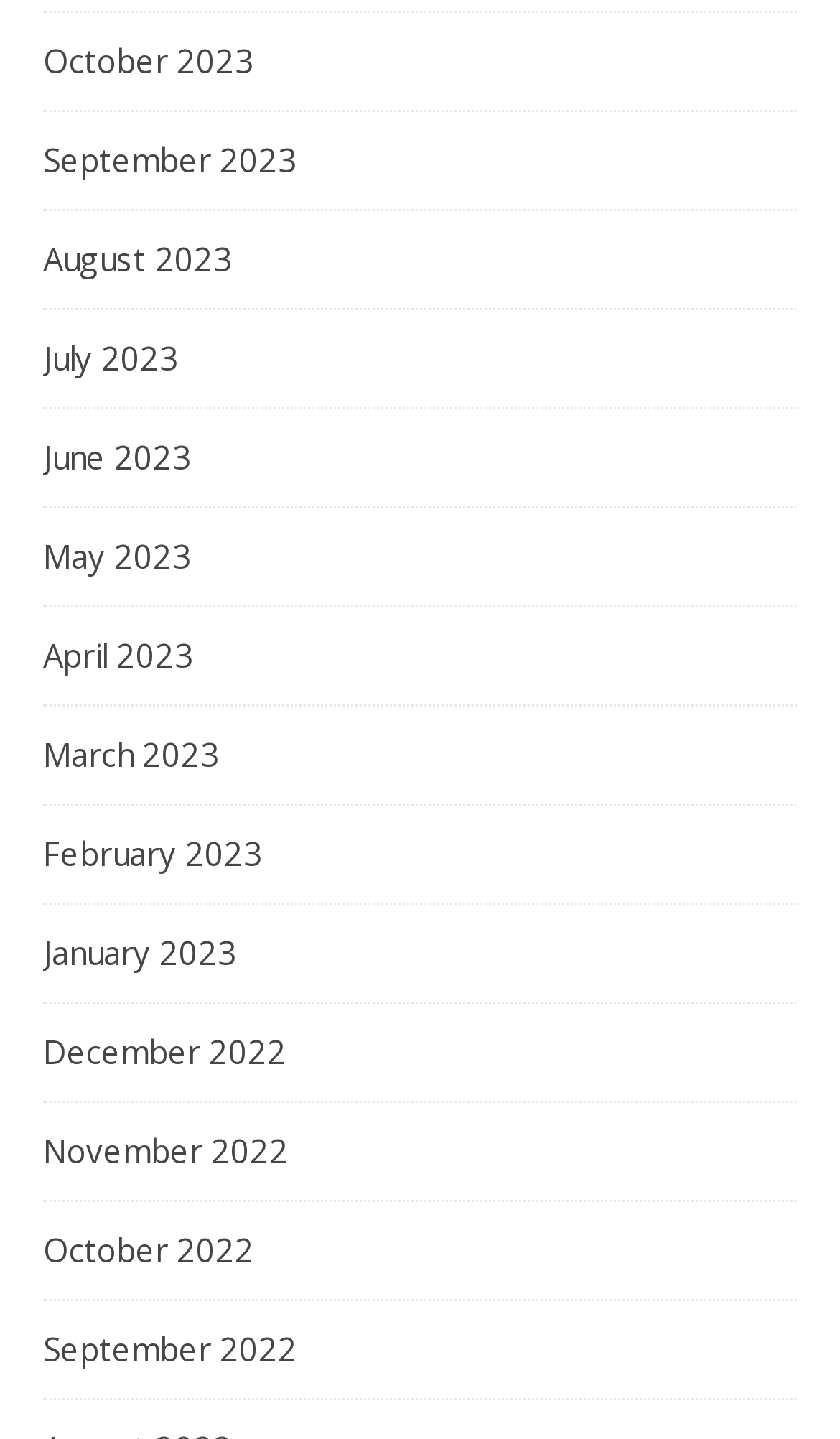Determine the bounding box coordinates of the region to click in order to accomplish the following instruction: "access January 2023". Provide the coordinates as four float numbers between 0 and 1, specifically [left, top, right, bottom].

[0.051, 0.628, 0.282, 0.696]